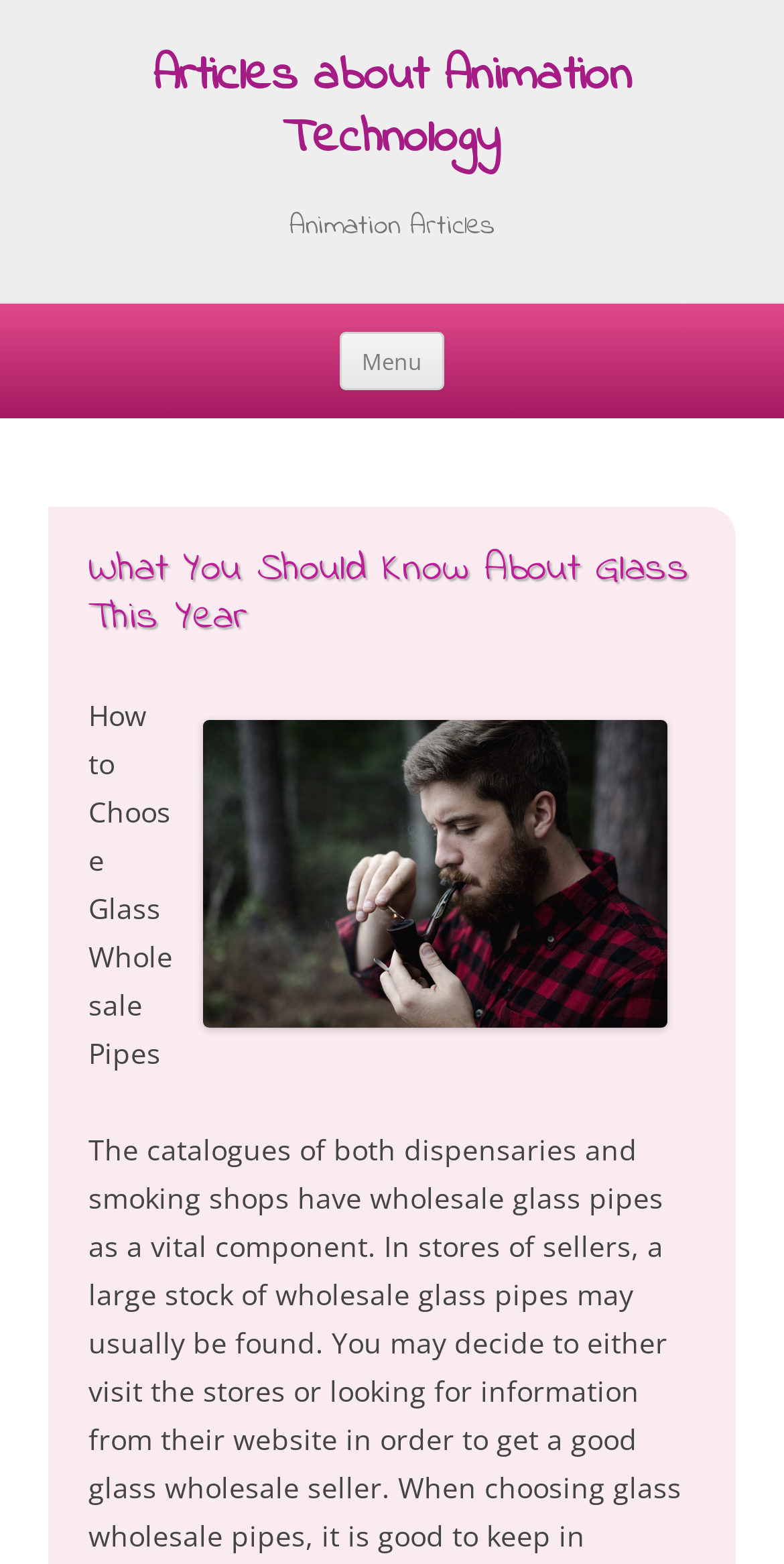Determine the bounding box coordinates of the UI element that matches the following description: "Menu". The coordinates should be four float numbers between 0 and 1 in the format [left, top, right, bottom].

[0.433, 0.212, 0.567, 0.25]